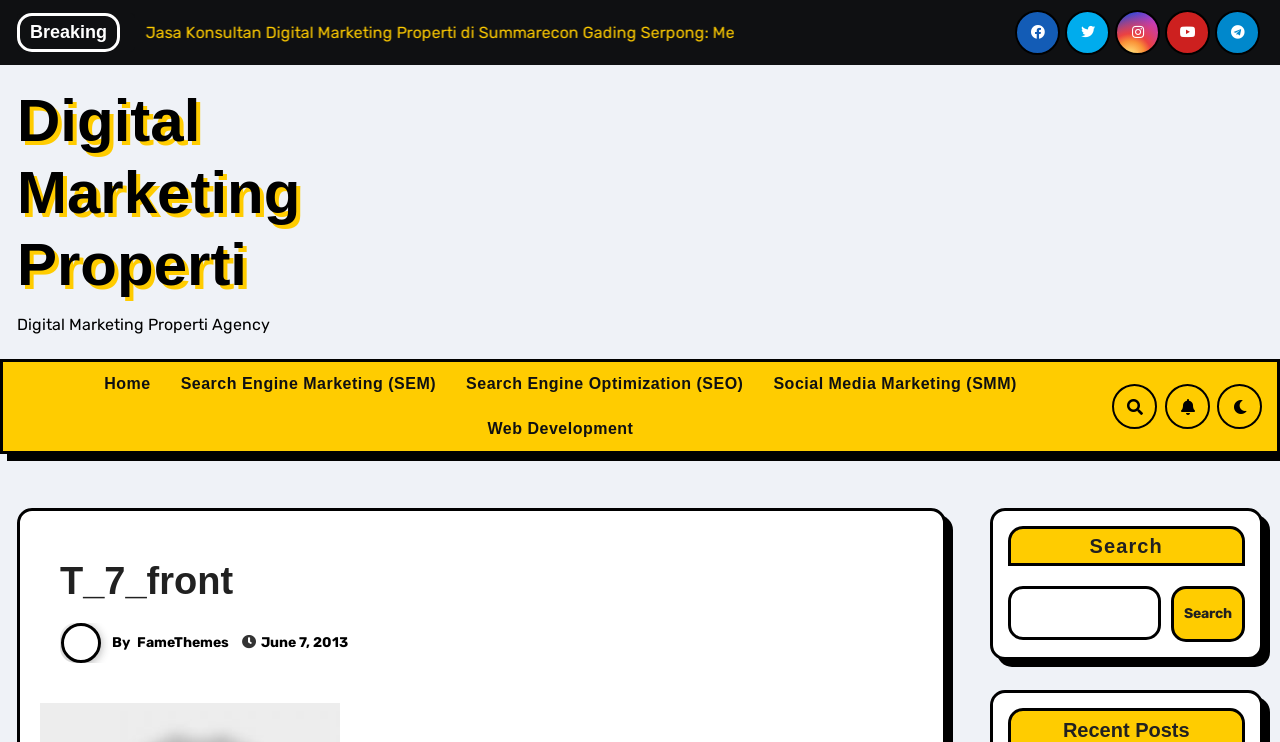What is the name of the digital marketing agency?
Answer the question with a single word or phrase derived from the image.

T_7_front